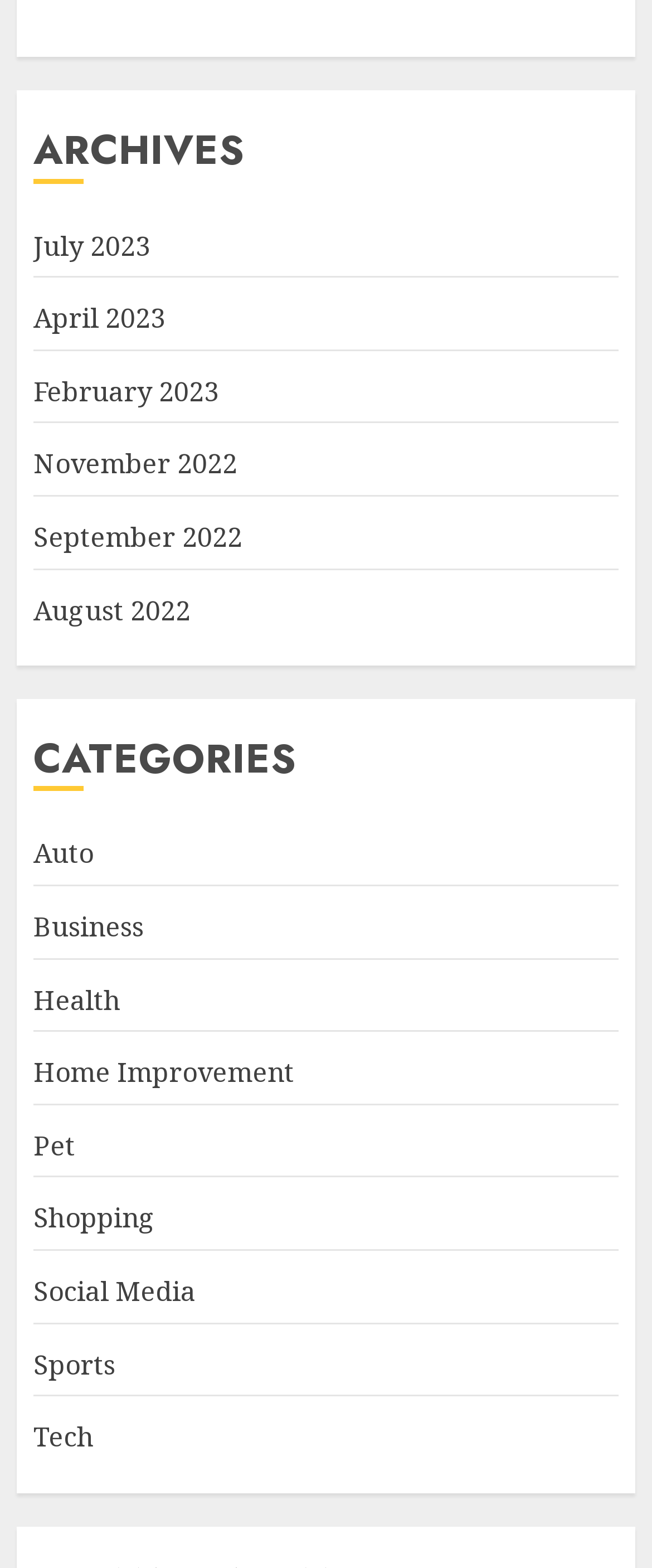Determine the bounding box coordinates of the UI element that matches the following description: "Tech". The coordinates should be four float numbers between 0 and 1 in the format [left, top, right, bottom].

[0.051, 0.905, 0.144, 0.929]